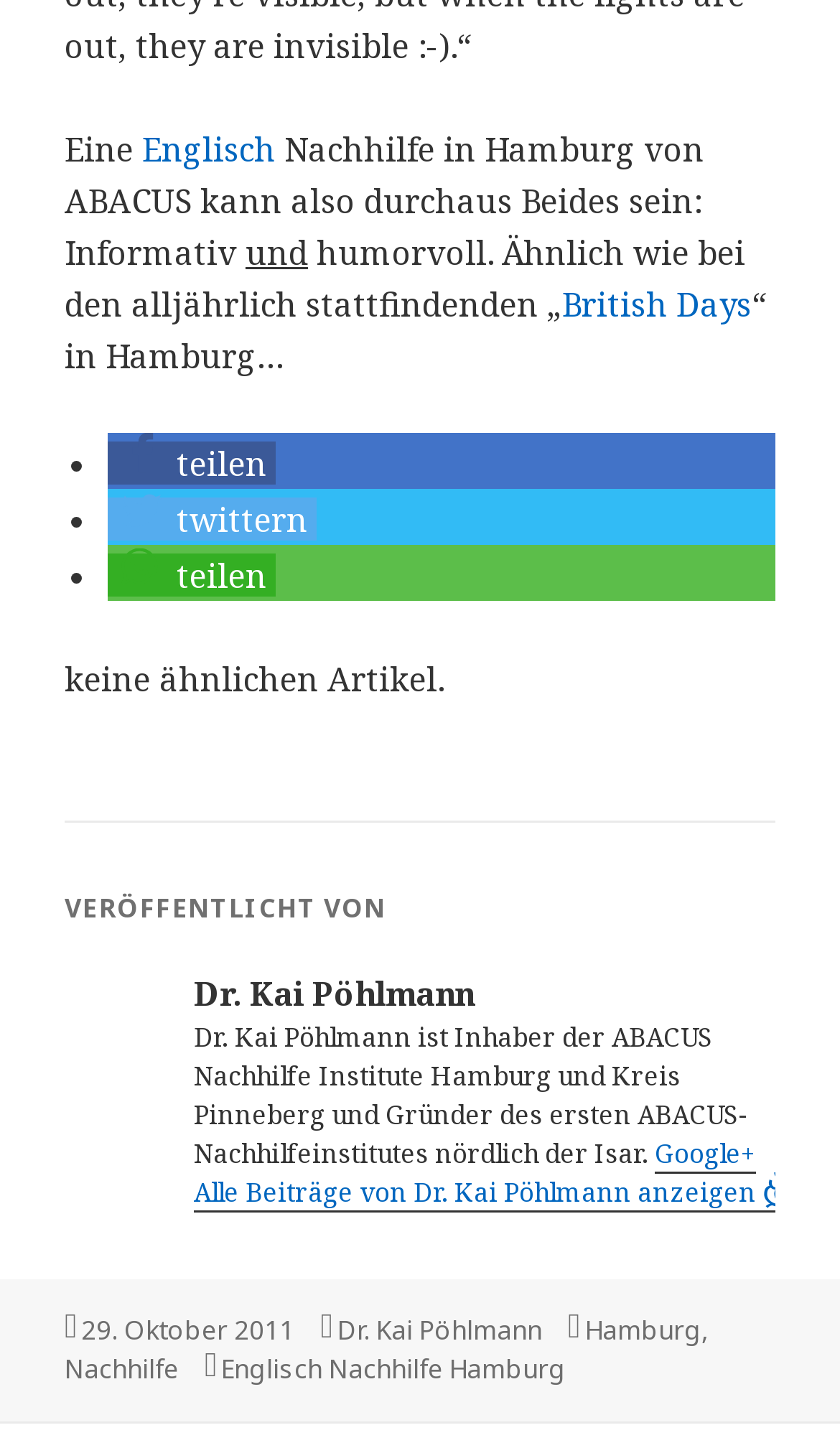Identify the bounding box coordinates of the area that should be clicked in order to complete the given instruction: "Read more about 'British Days'". The bounding box coordinates should be four float numbers between 0 and 1, i.e., [left, top, right, bottom].

[0.669, 0.195, 0.895, 0.224]